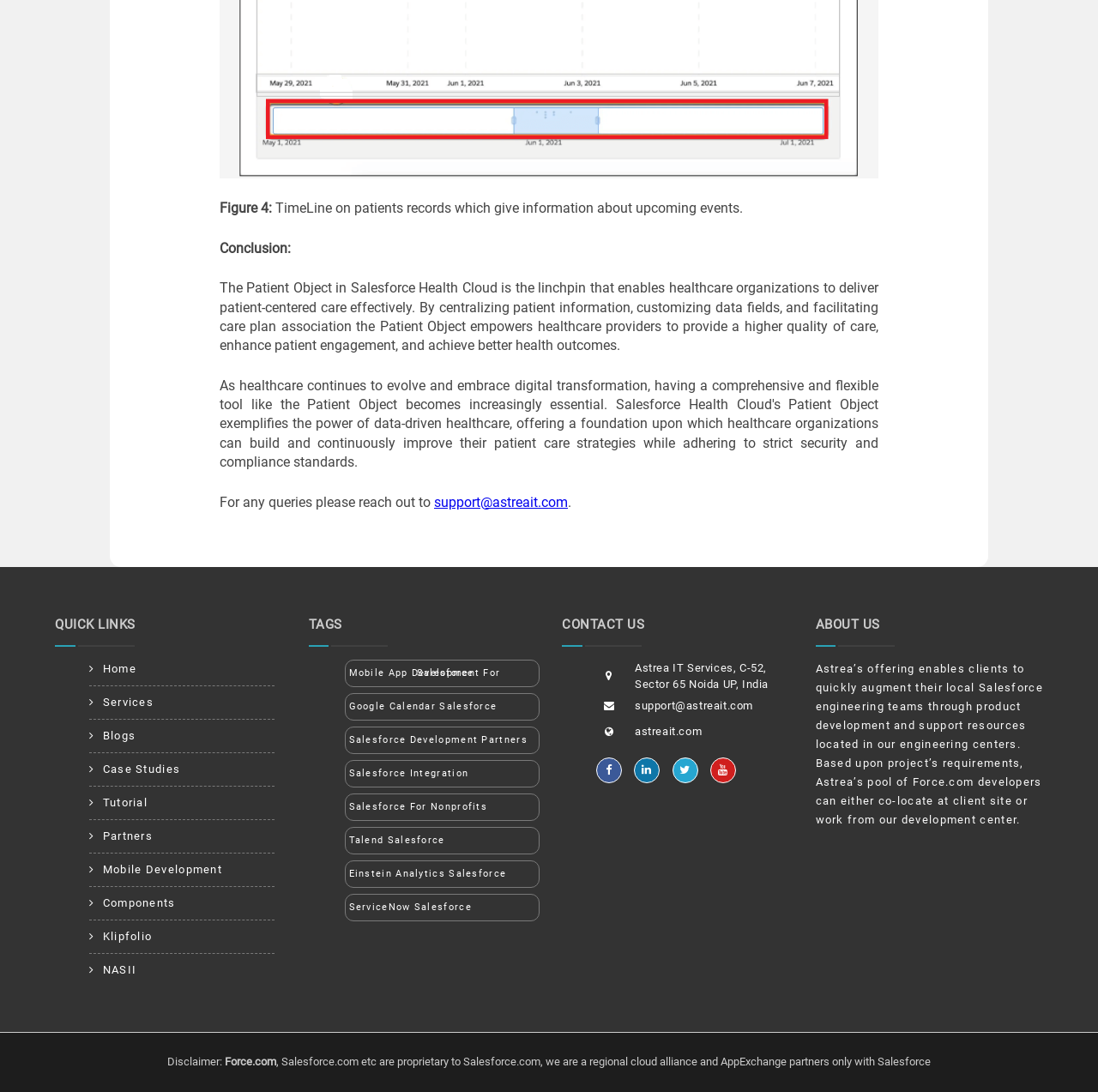Find the bounding box coordinates for the element described here: "Salesforce Development Partners".

[0.314, 0.666, 0.497, 0.713]